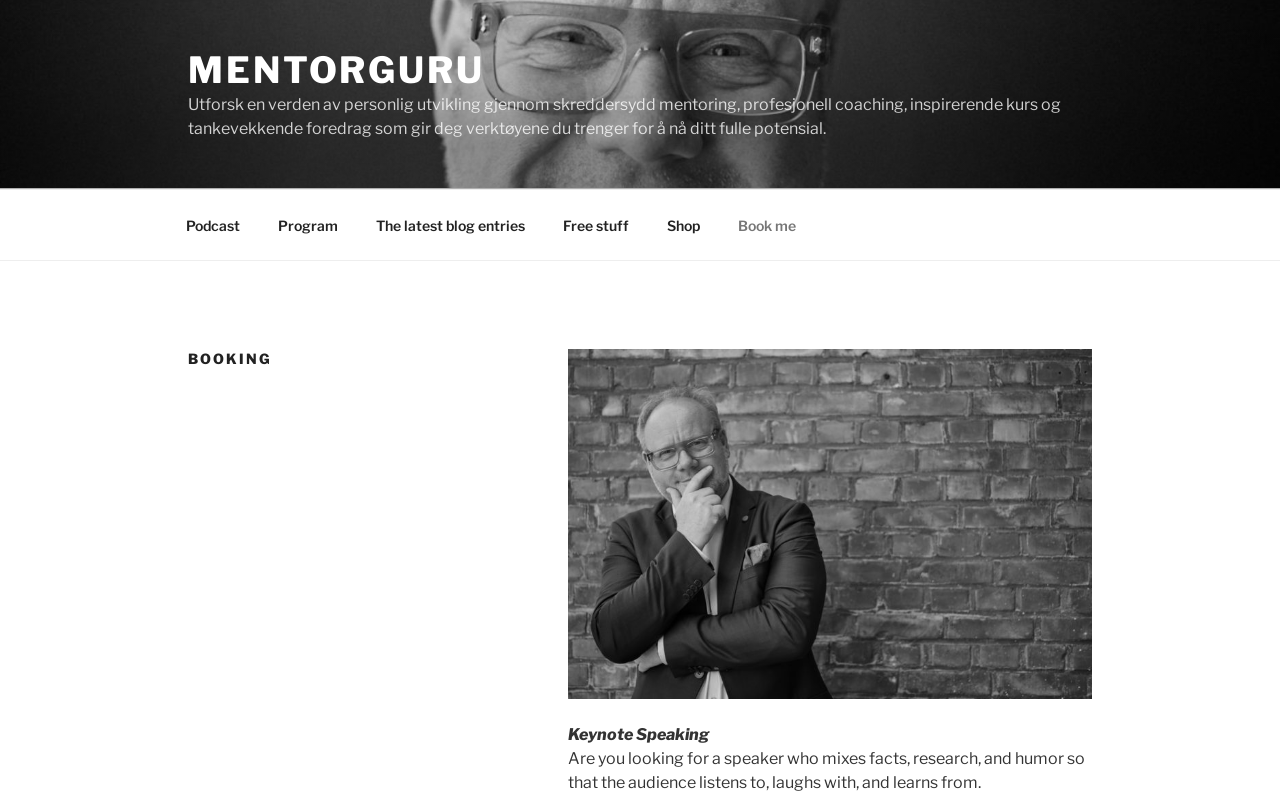What is the main topic of this website?
Look at the image and respond to the question as thoroughly as possible.

Based on the webpage content, it appears that the website is focused on mentoring and self-development, as evident from the static text 'Utforsk en verden av personlig utvikling gjennom skreddersydd mentoring, profesjonell coaching, inspirerende kurs og tankevekkende foredrag som gir deg verktøyene du trenger for å nå ditt fulle potensial.' and the various links and sections on the page.